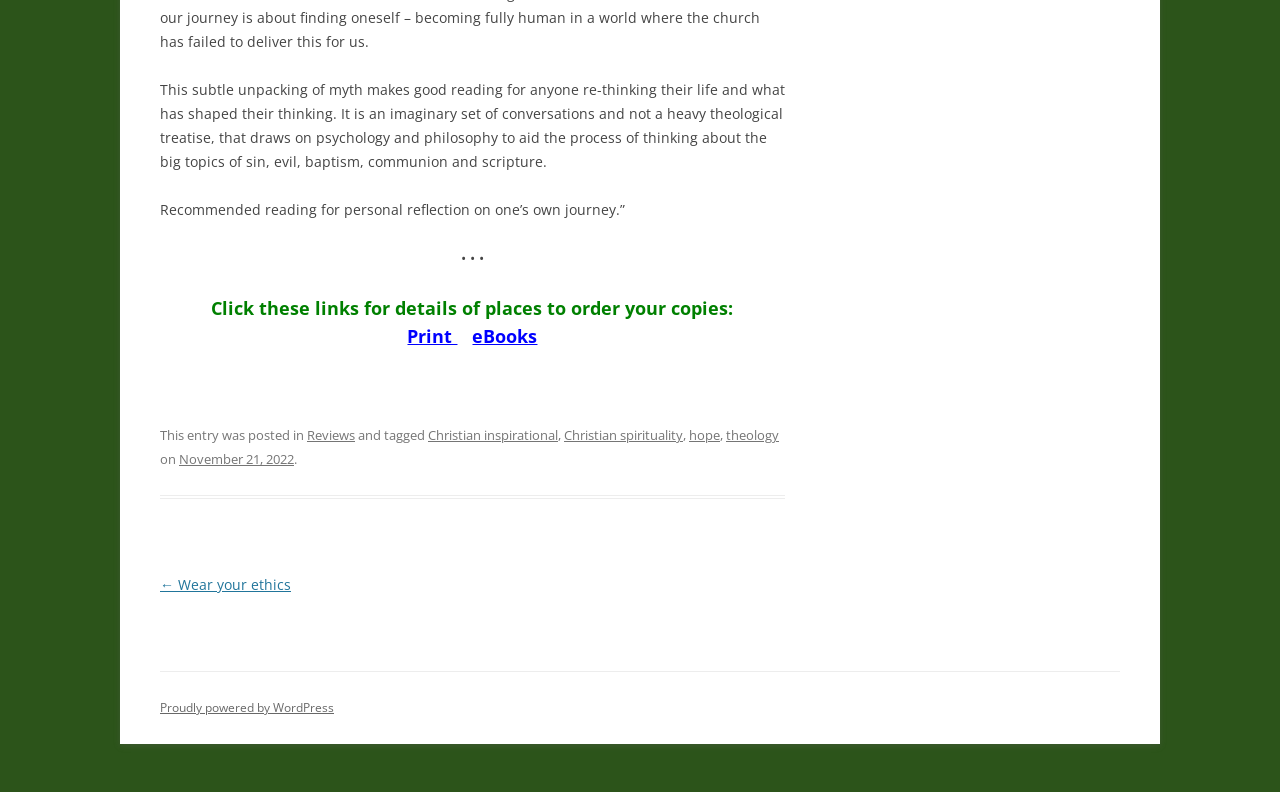What platform is powering the website?
Refer to the image and respond with a one-word or short-phrase answer.

WordPress